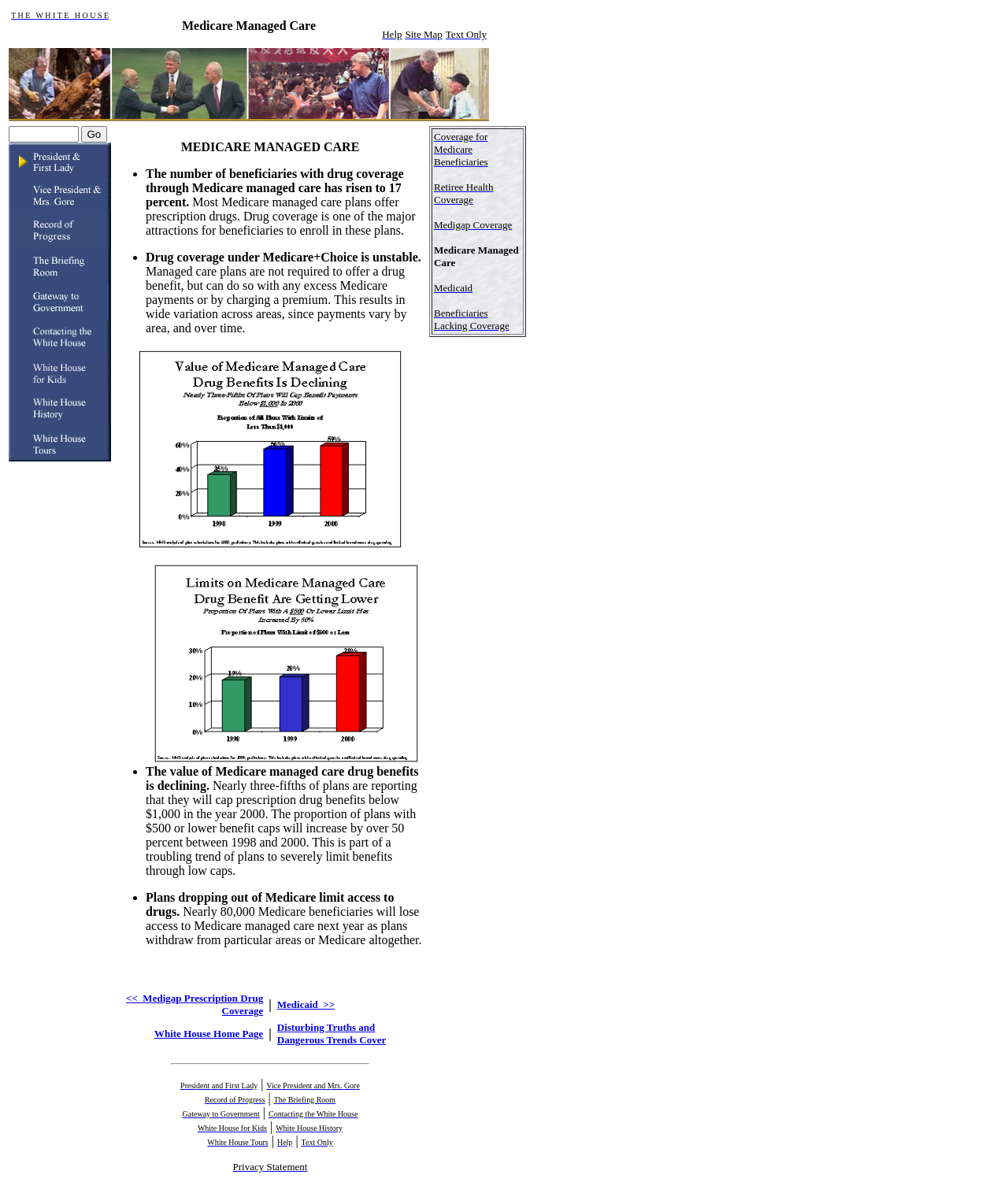How many Medicare beneficiaries will lose access to Medicare managed care next year?
Please answer the question with a detailed and comprehensive explanation.

I read the text in the main content area and found the sentence 'Nearly 80,000 Medicare beneficiaries will lose access to Medicare managed care next year as plans withdraw from particular areas or Medicare altogether.' which indicates that 80,000 Medicare beneficiaries will lose access to Medicare managed care next year.